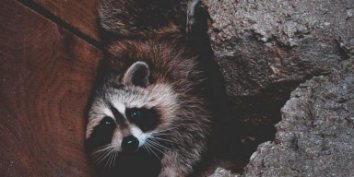Give a detailed account of everything present in the image.

The image features a close-up of a raccoon, characterized by its distinctive facial markings and bushy fur. The creature is nestled within a rocky environment, appearing curious and alert as it gazes upward. This imagery underscores common themes in wildlife and pest control discussions, particularly pertaining to raccoons and their interactions with residential areas. The context relates to raccoon removal tips, emphasizing the challenges homeowners face with wildlife infestations, such as those from ants, which may be connected to their habitats. The photograph captures the essence of wildlife management and the complexities involved in addressing such issues.